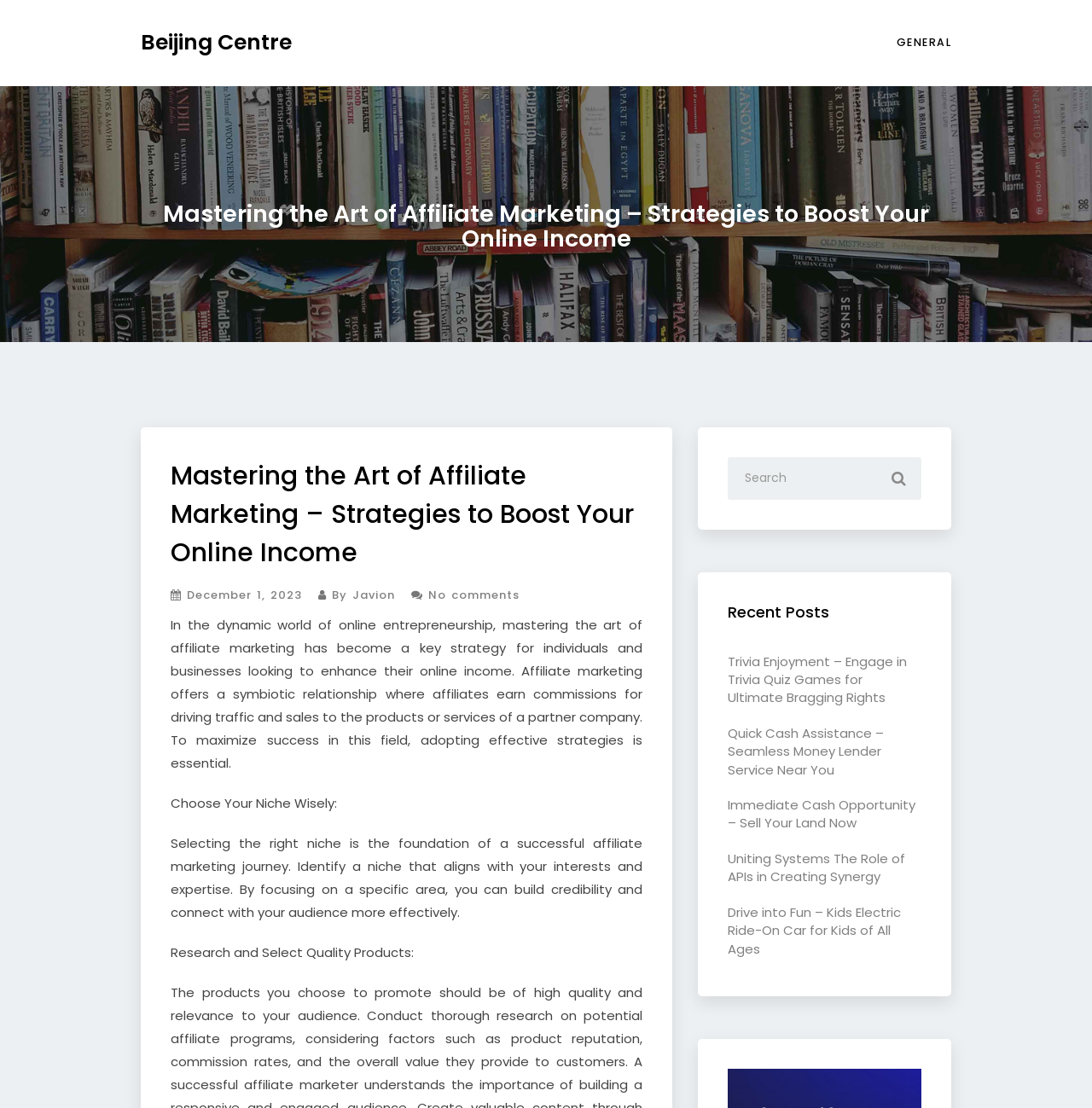Using the elements shown in the image, answer the question comprehensively: What is the purpose of affiliate marketing?

I found the purpose of affiliate marketing by reading the introductory paragraph of the article, which states that 'mastering the art of affiliate marketing has become a key strategy for individuals and businesses looking to enhance their online income'.